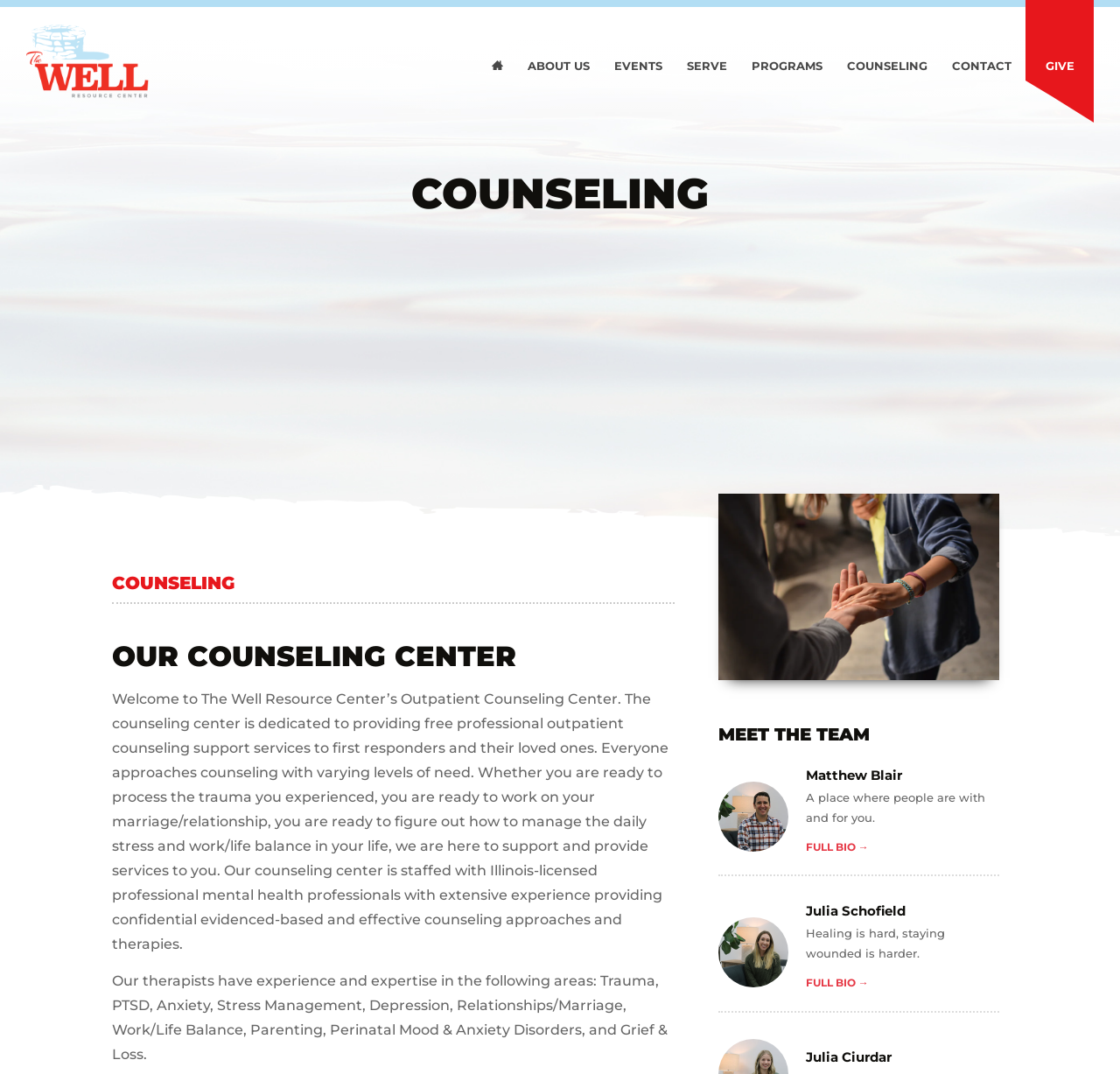Can you find the bounding box coordinates of the area I should click to execute the following instruction: "Meet Matthew Blair"?

[0.719, 0.714, 0.892, 0.73]